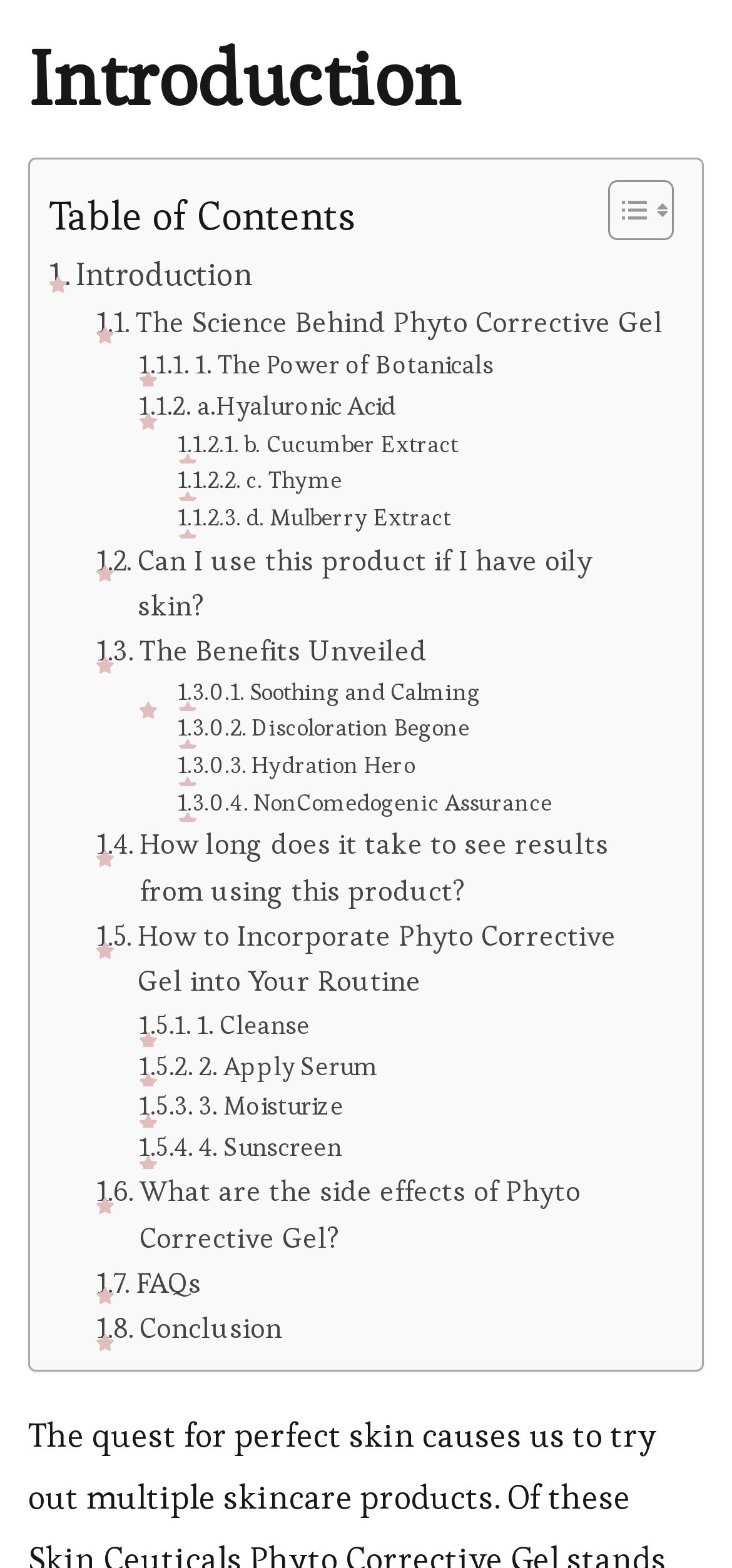Identify the bounding box coordinates of the element to click to follow this instruction: 'Read the Conclusion'. Ensure the coordinates are four float values between 0 and 1, provided as [left, top, right, bottom].

[0.132, 0.833, 0.386, 0.862]